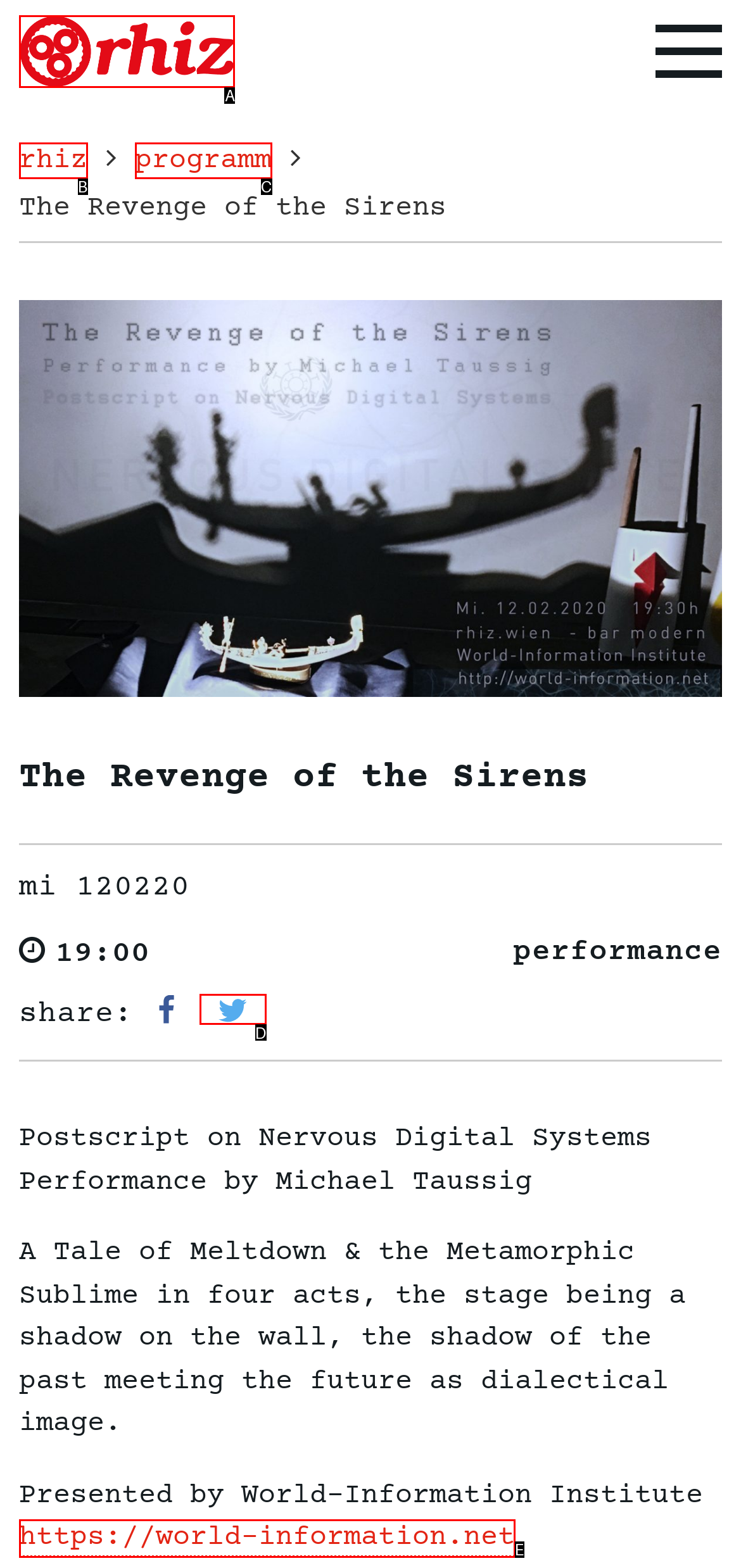Match the following description to the correct HTML element: contemporary underground Indicate your choice by providing the letter.

A